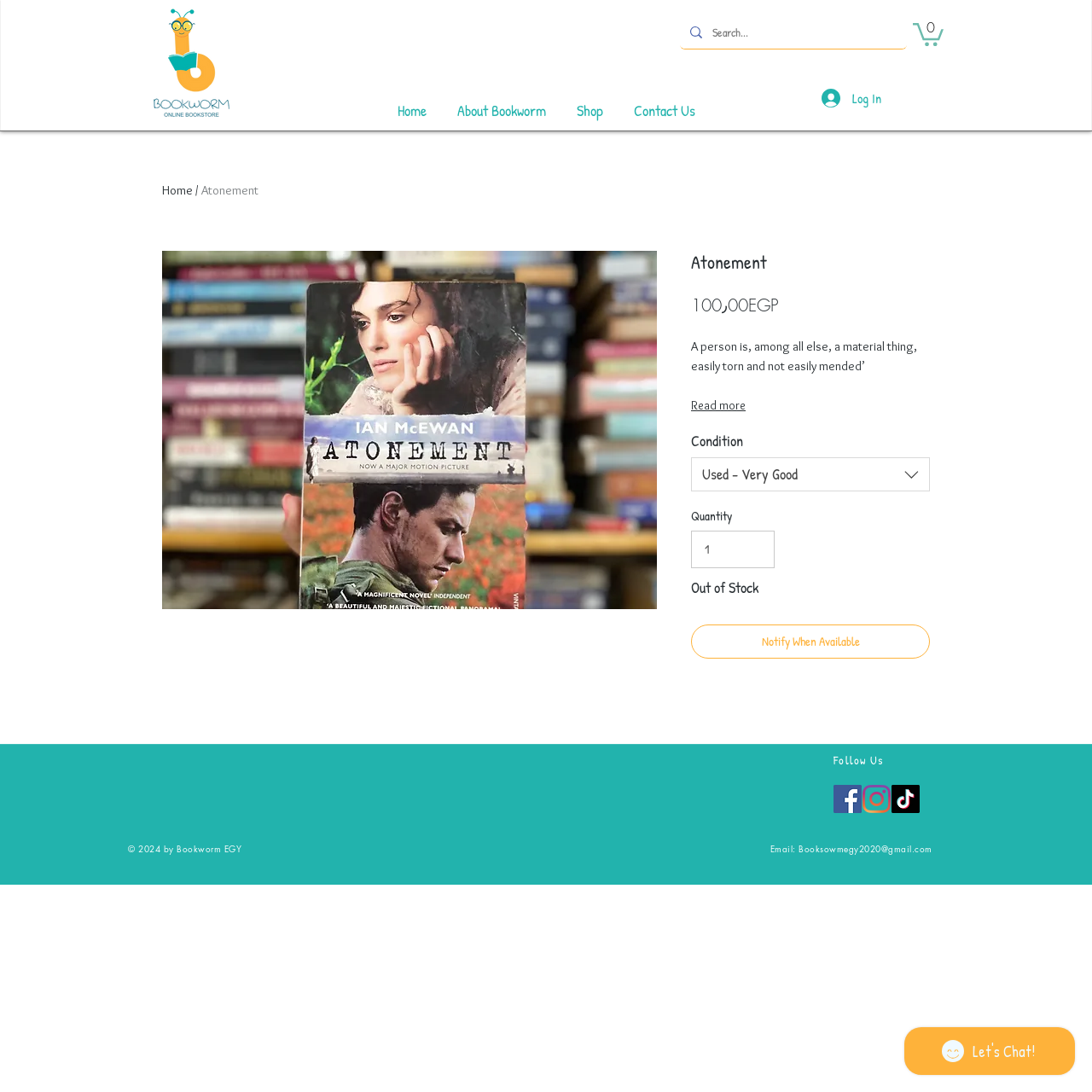Please specify the bounding box coordinates of the clickable section necessary to execute the following command: "Search for a book".

[0.623, 0.014, 0.83, 0.045]